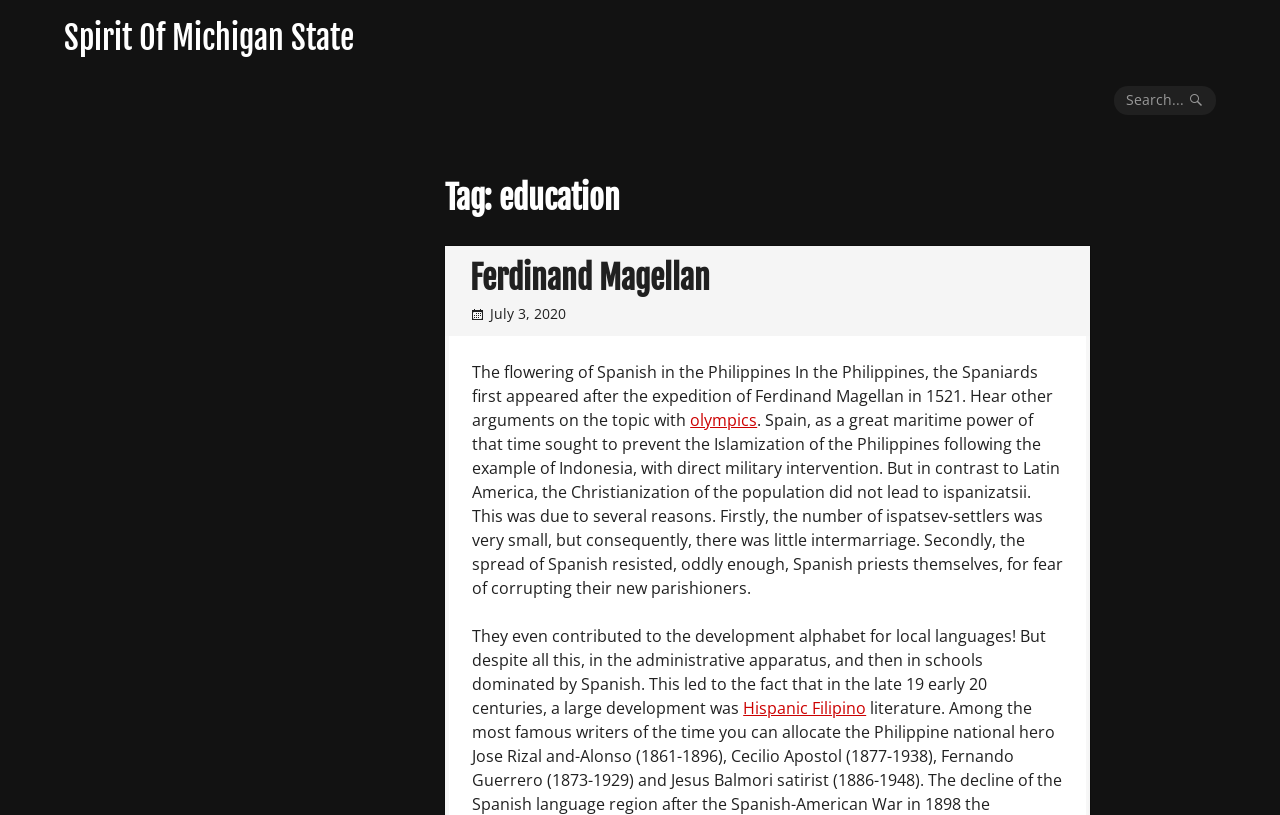Predict the bounding box of the UI element based on this description: "July 3, 2020July 13, 2020".

[0.383, 0.373, 0.442, 0.396]